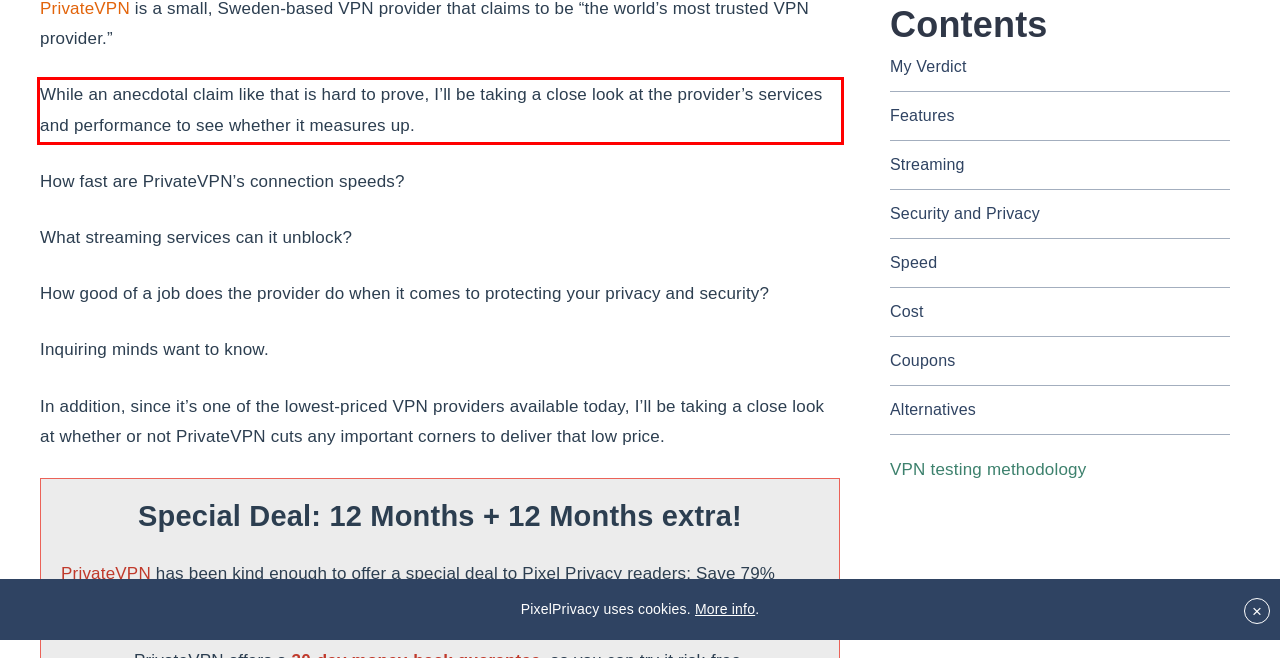Please identify and extract the text from the UI element that is surrounded by a red bounding box in the provided webpage screenshot.

While an anecdotal claim like that is hard to prove, I’ll be taking a close look at the provider’s services and performance to see whether it measures up.